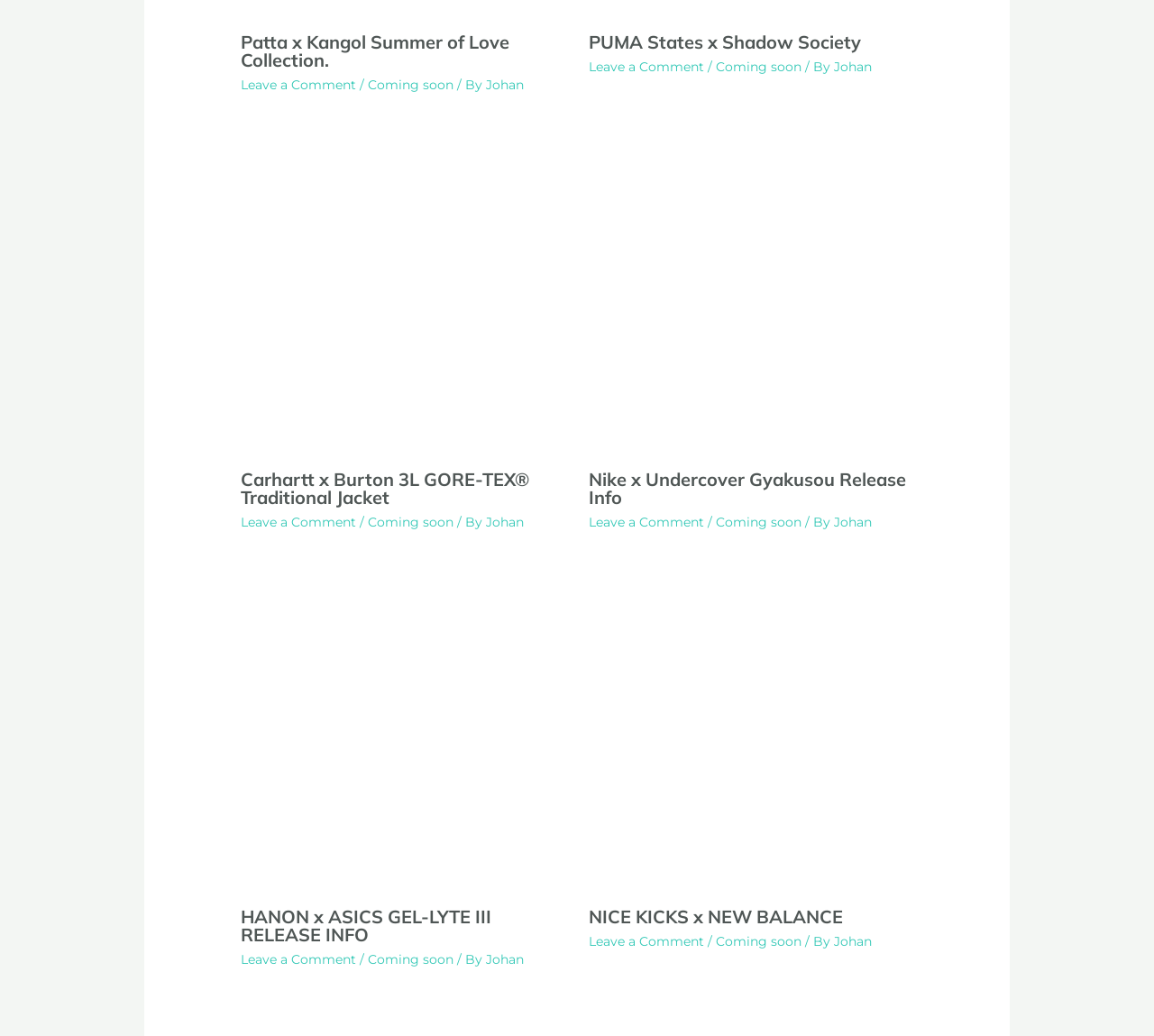Could you find the bounding box coordinates of the clickable area to complete this instruction: "Leave a comment on PUMA States x Shadow Society"?

[0.51, 0.056, 0.61, 0.072]